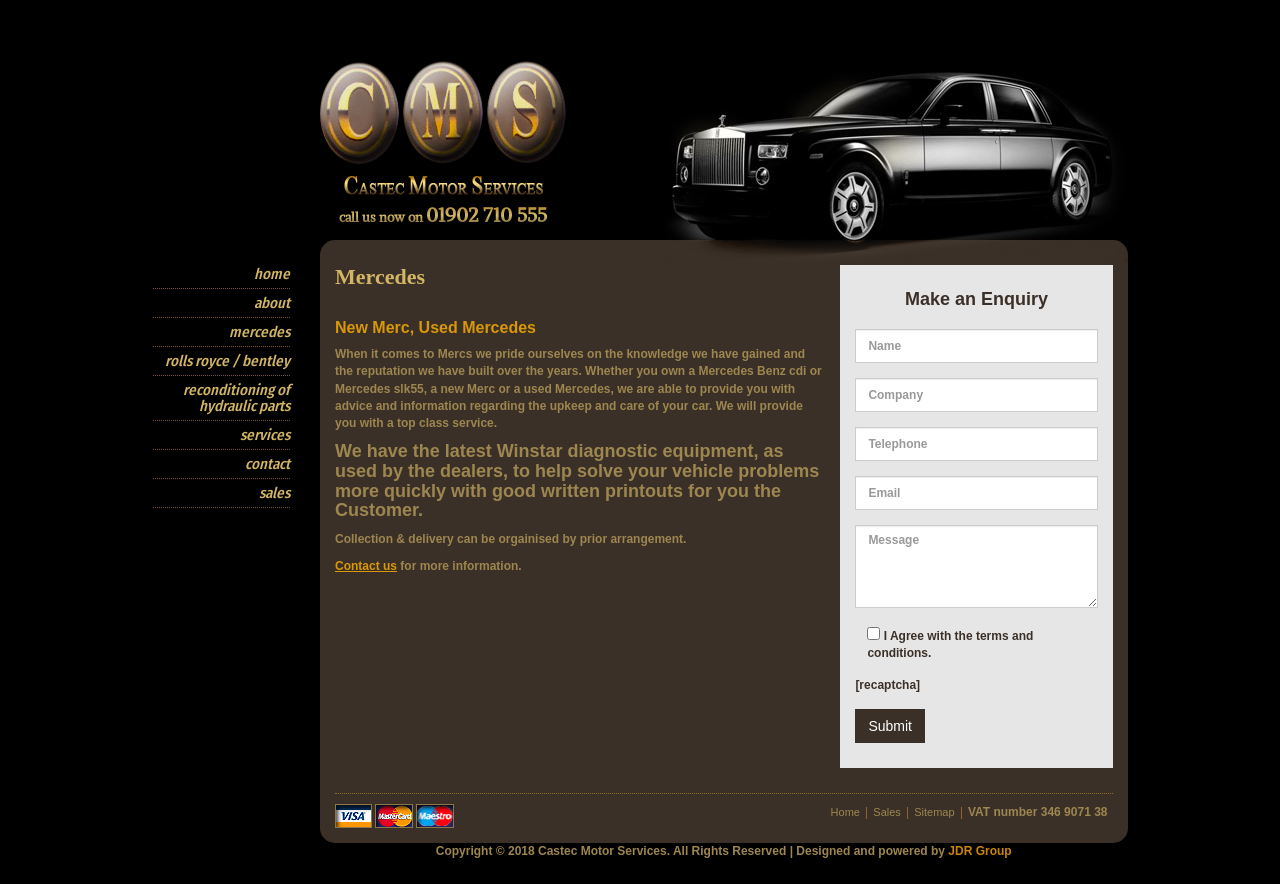What is the name of the diagnostic equipment used?
From the screenshot, supply a one-word or short-phrase answer.

Winstar